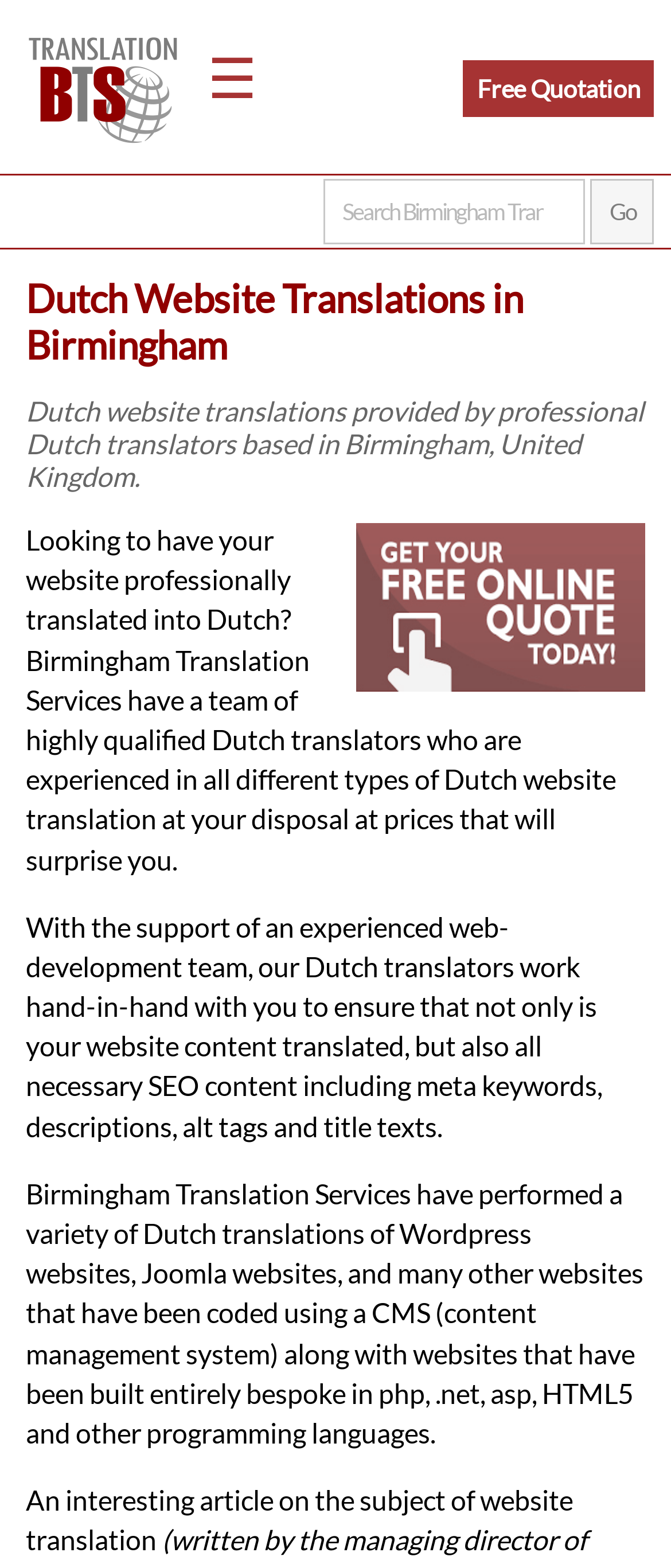What type of websites have been translated by the company?
Could you answer the question in a detailed manner, providing as much information as possible?

I found this information by reading the third paragraph on the webpage, which mentions that the company has performed translations for 'Wordpress websites, Joomla websites, and many other websites that have been coded using a CMS (content management system) along with websites that have been built entirely bespoke in php,.net, asp, HTML5 and other programming languages'.